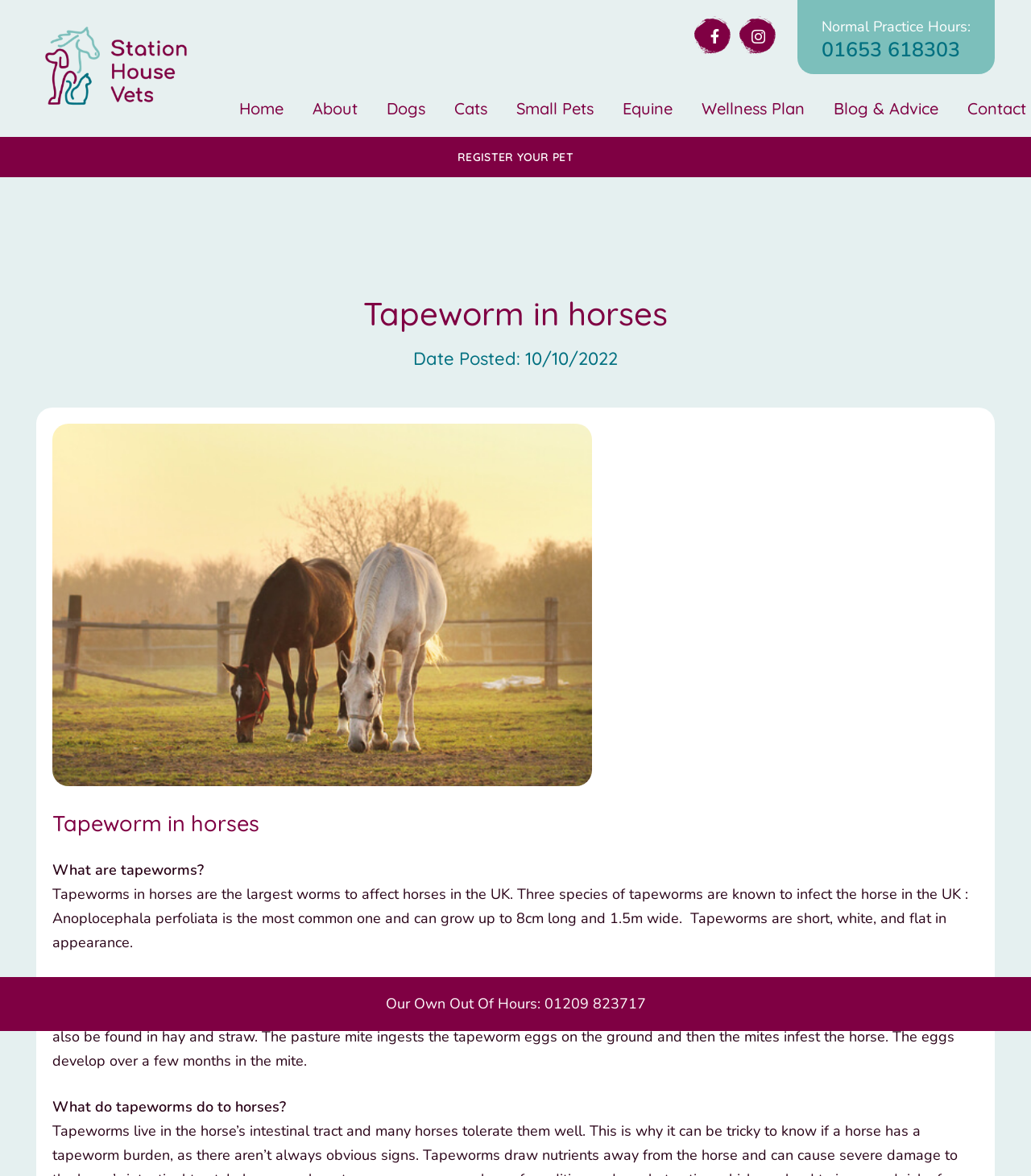Determine the bounding box coordinates for the element that should be clicked to follow this instruction: "Call the practice using the phone number". The coordinates should be given as four float numbers between 0 and 1, in the format [left, top, right, bottom].

[0.797, 0.031, 0.931, 0.054]